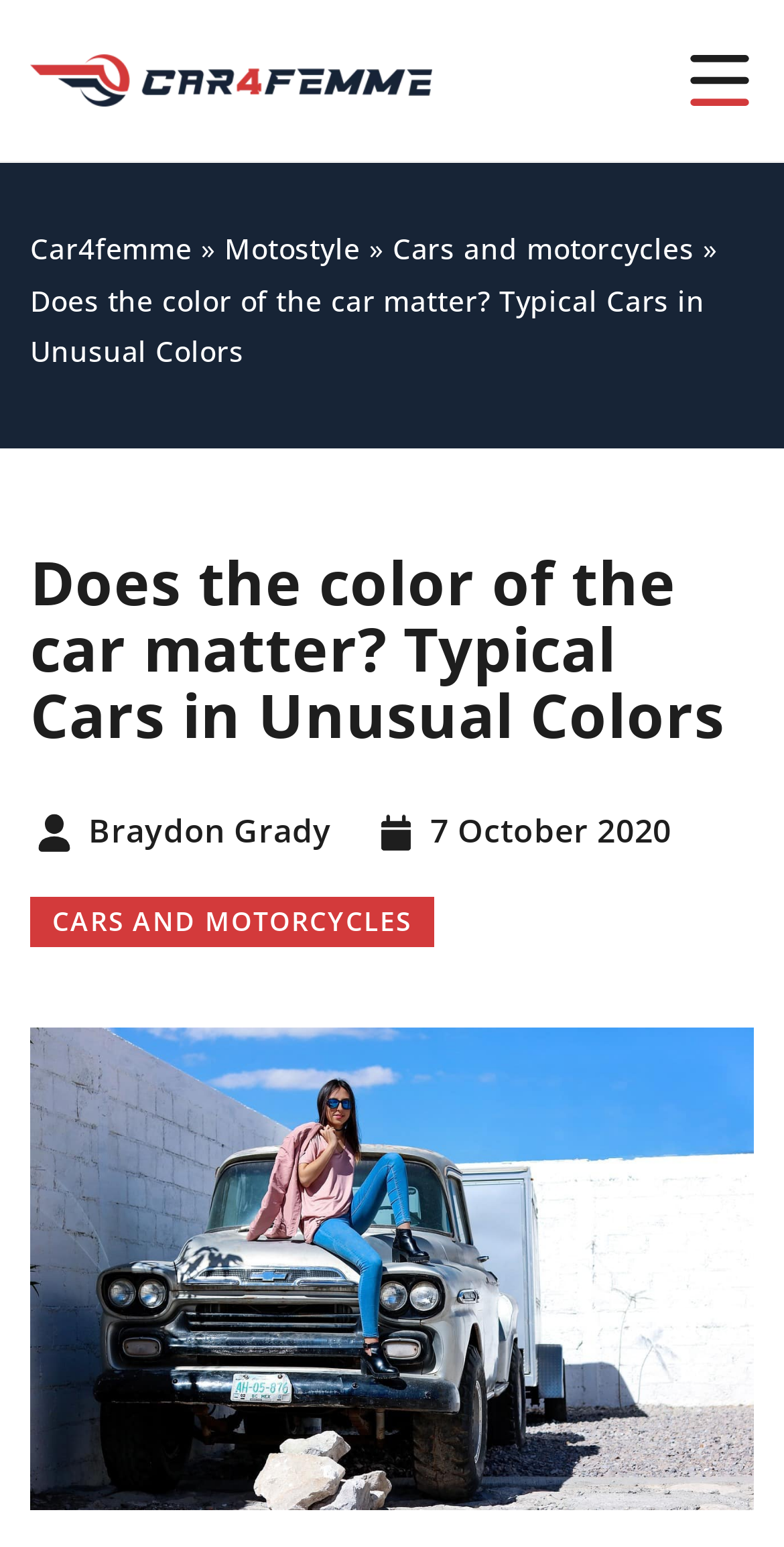Please respond in a single word or phrase: 
What is the color of the car in the image?

Unusual color